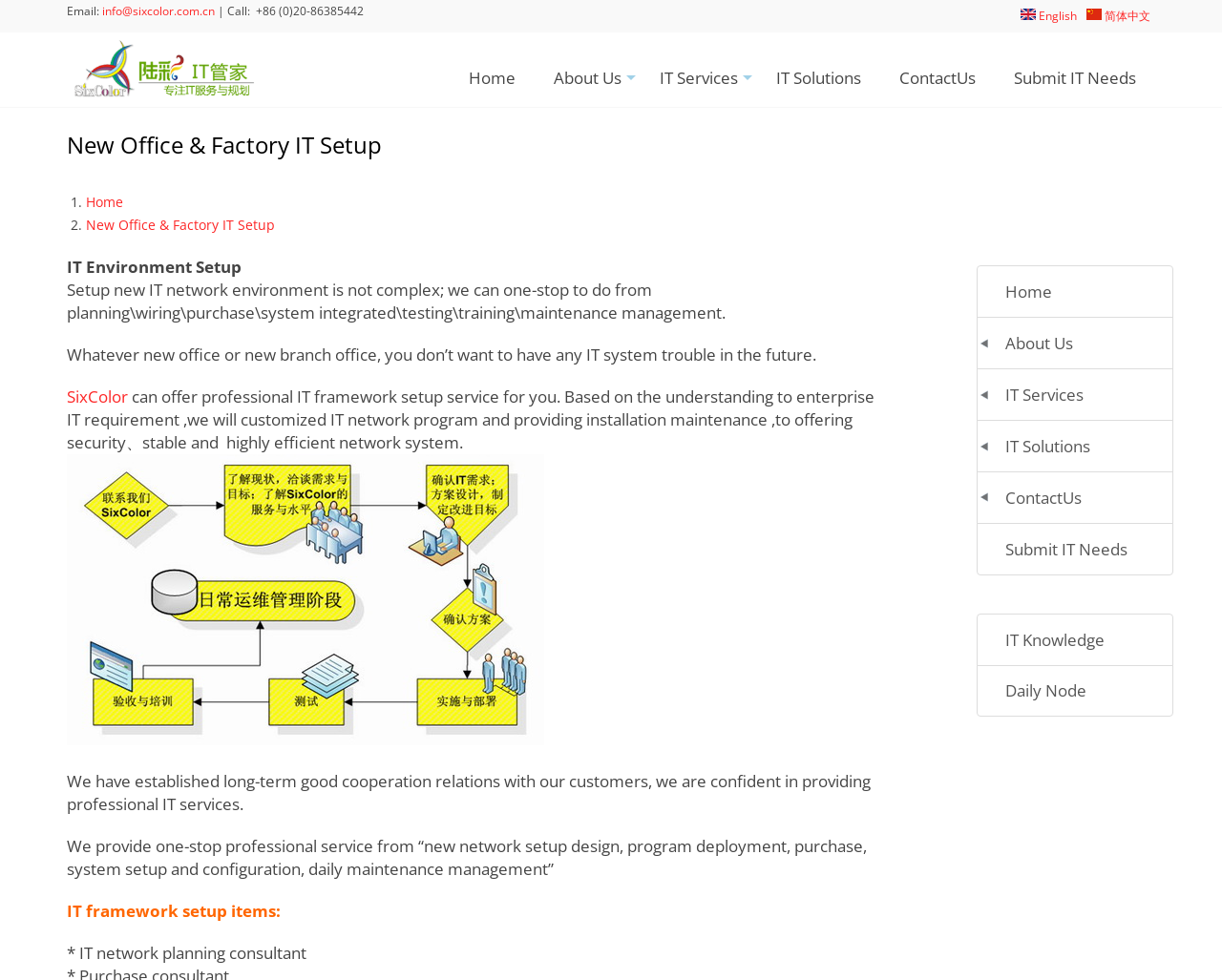Please find and report the bounding box coordinates of the element to click in order to perform the following action: "Search for products". The coordinates should be expressed as four float numbers between 0 and 1, in the format [left, top, right, bottom].

None